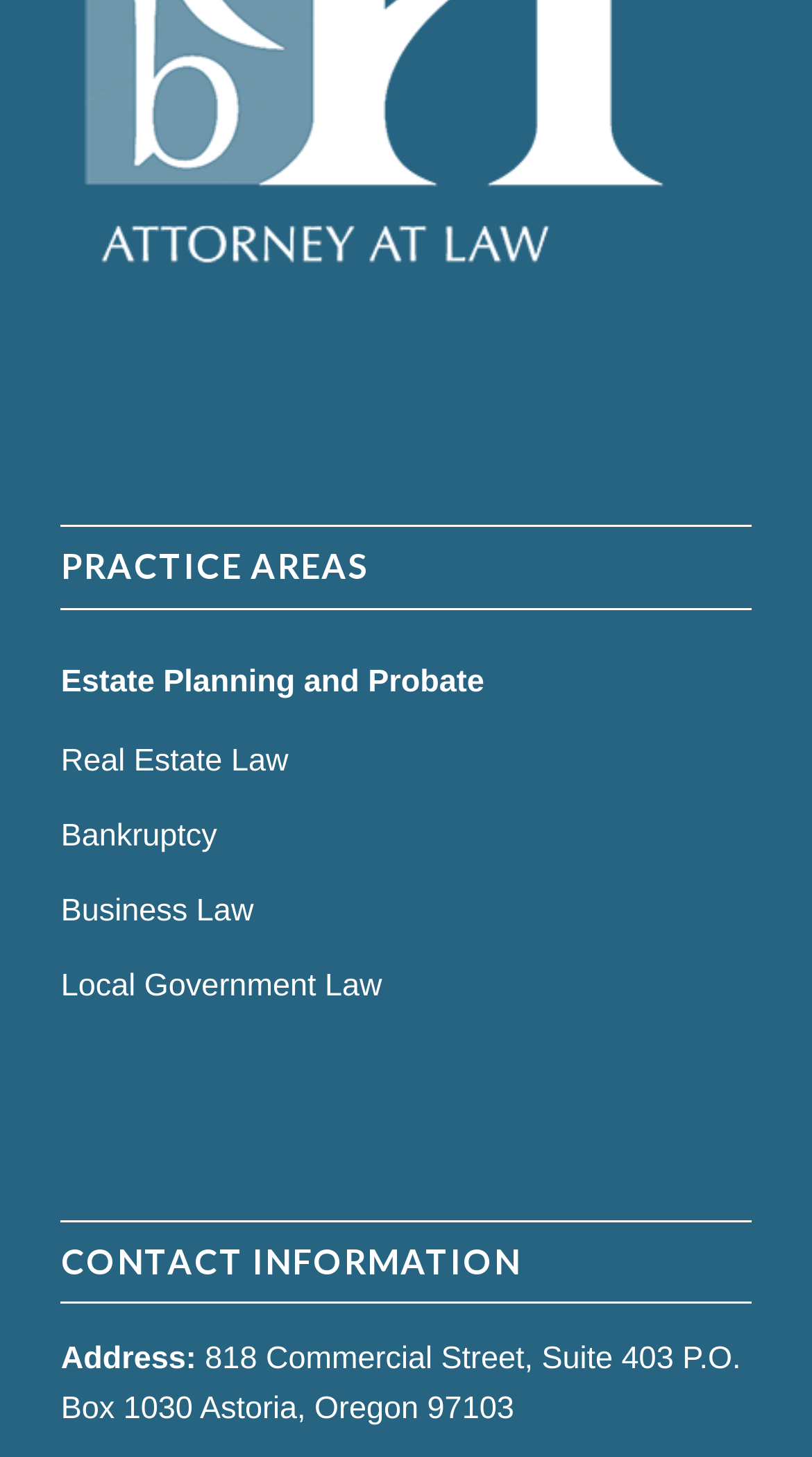How many links are under the 'PRACTICE AREAS' heading?
Using the visual information, answer the question in a single word or phrase.

5